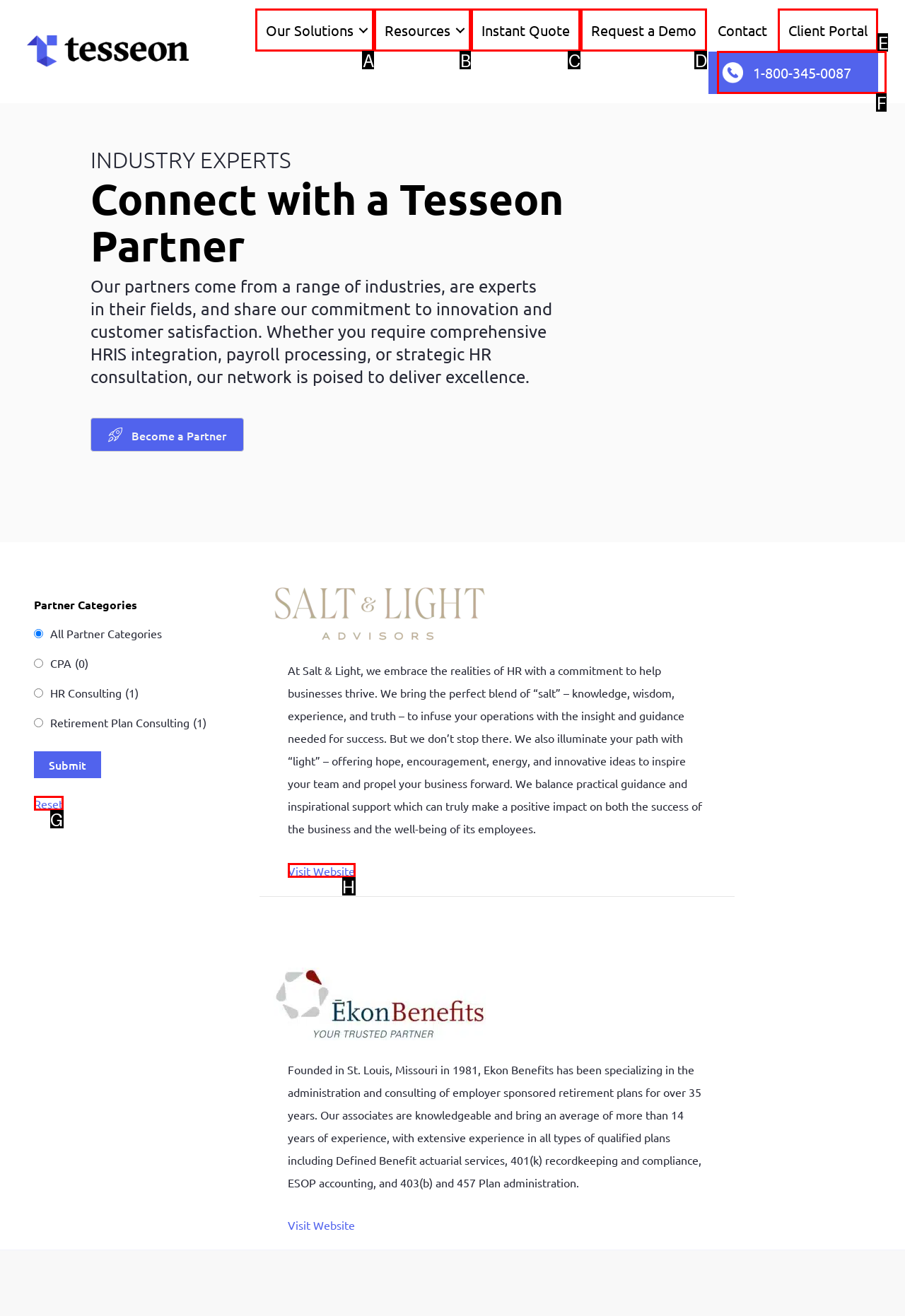Identify the HTML element that matches the description: Reset. Provide the letter of the correct option from the choices.

G